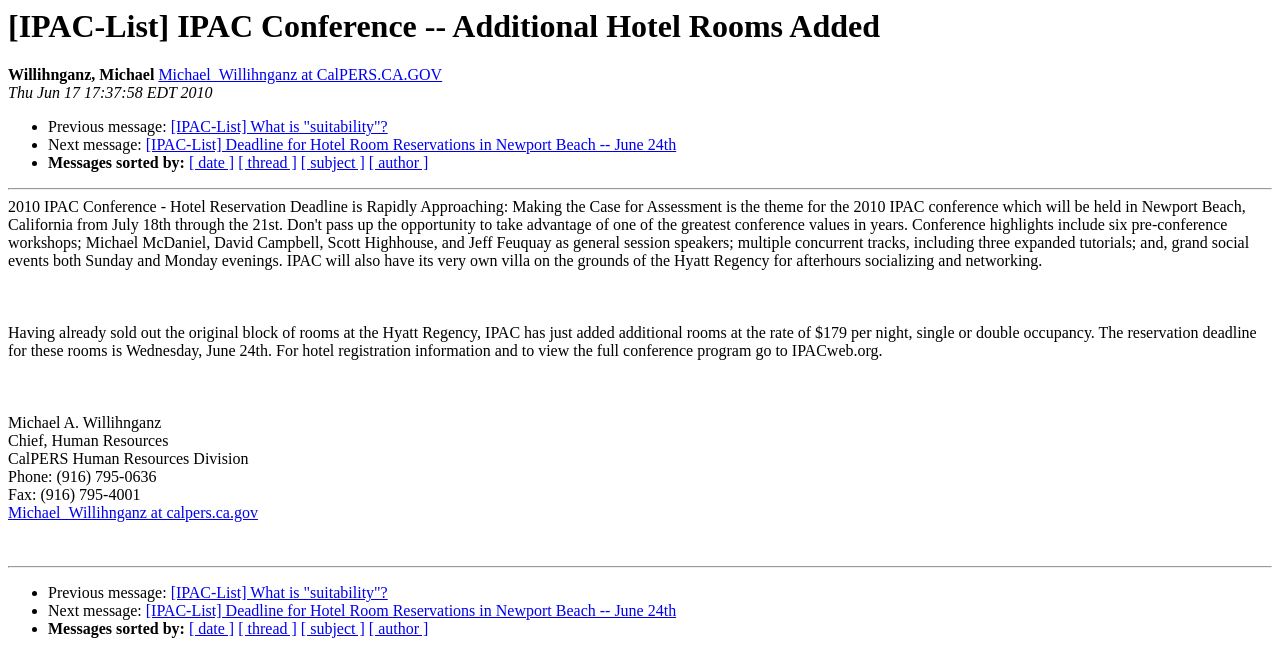Give the bounding box coordinates for this UI element: "[IPAC-List] What is "suitability"?". The coordinates should be four float numbers between 0 and 1, arranged as [left, top, right, bottom].

[0.133, 0.181, 0.303, 0.207]